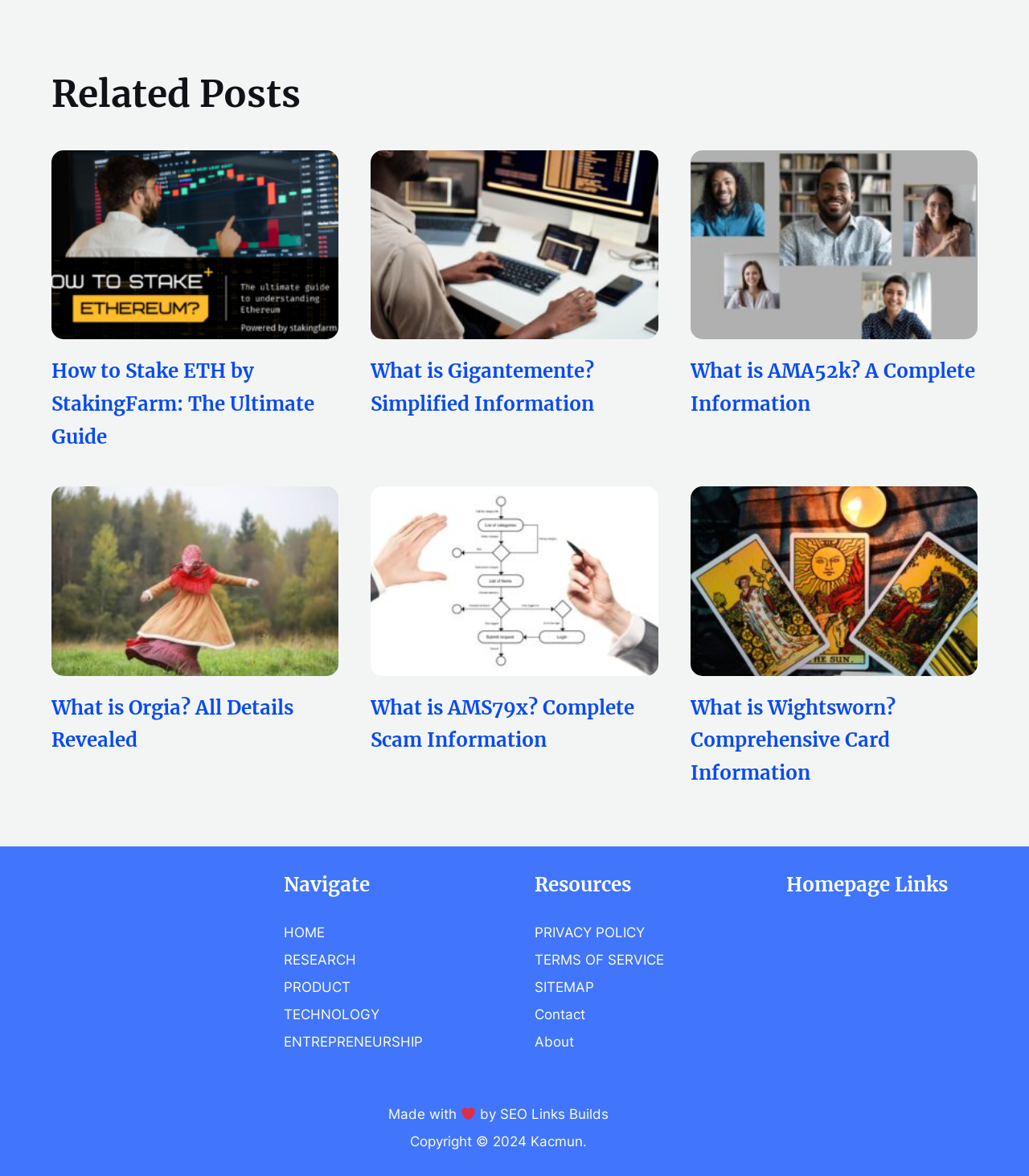Using the webpage screenshot, find the UI element described by alt="kacmun_logo". Provide the bounding box coordinates in the format (top-left x, top-left y, bottom-right x, bottom-right y), ensuring all values are floating point numbers between 0 and 1.

[0.081, 0.779, 0.187, 0.793]